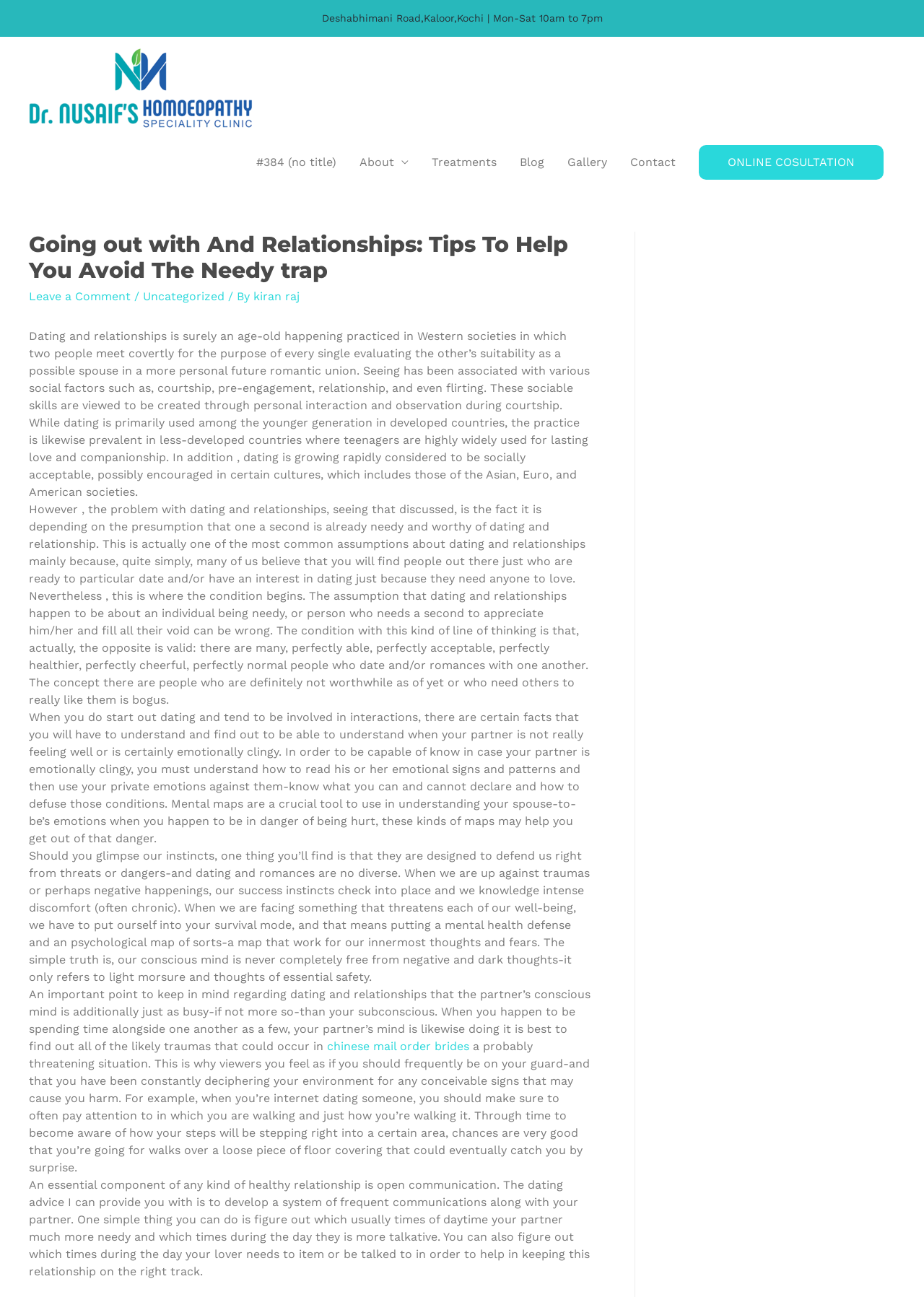Provide a short, one-word or phrase answer to the question below:
What is the purpose of mental maps in relationships?

To understand partner's emotions